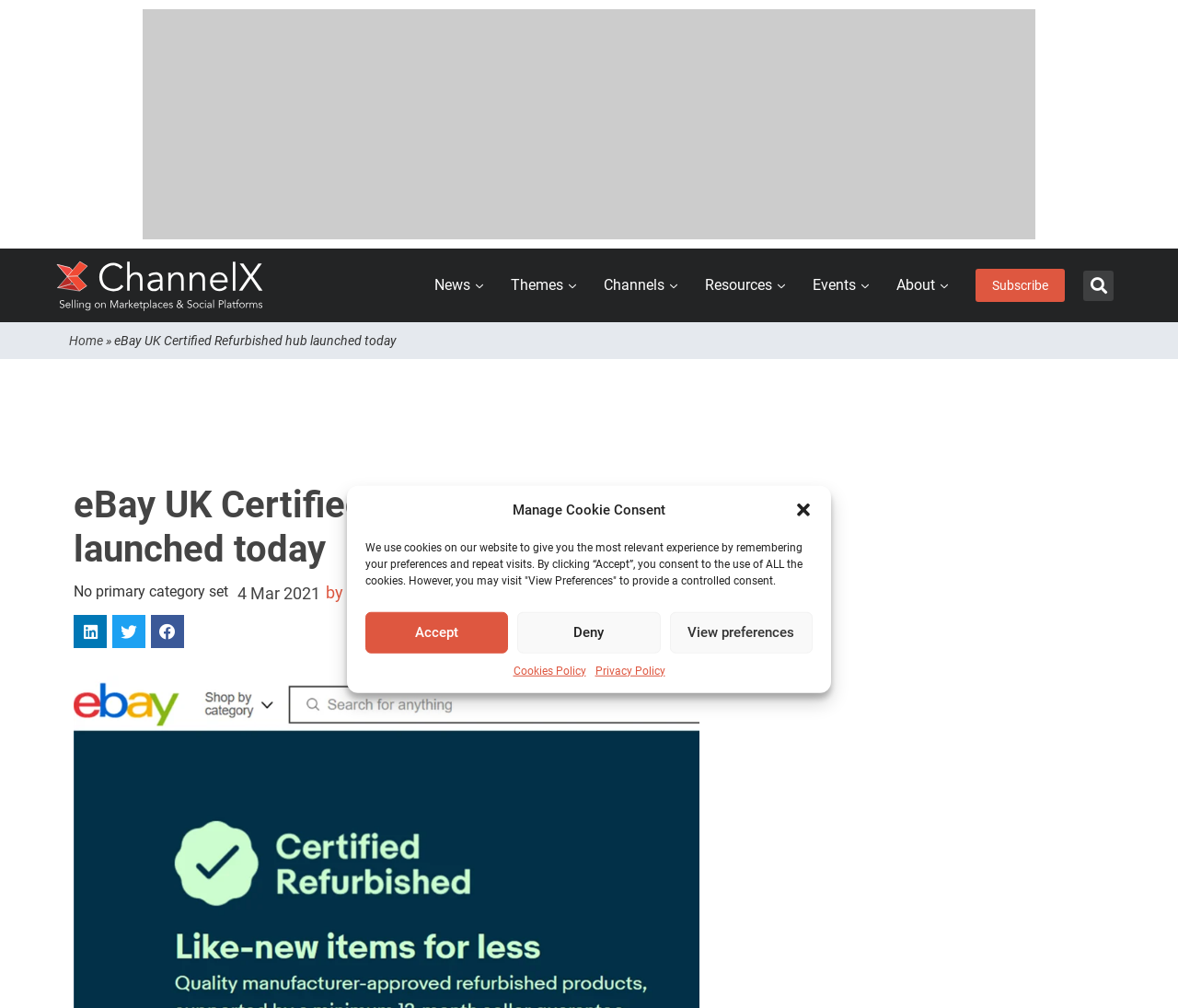Please identify the bounding box coordinates of the clickable region that I should interact with to perform the following instruction: "Share on LinkedIn". The coordinates should be expressed as four float numbers between 0 and 1, i.e., [left, top, right, bottom].

[0.062, 0.61, 0.091, 0.643]